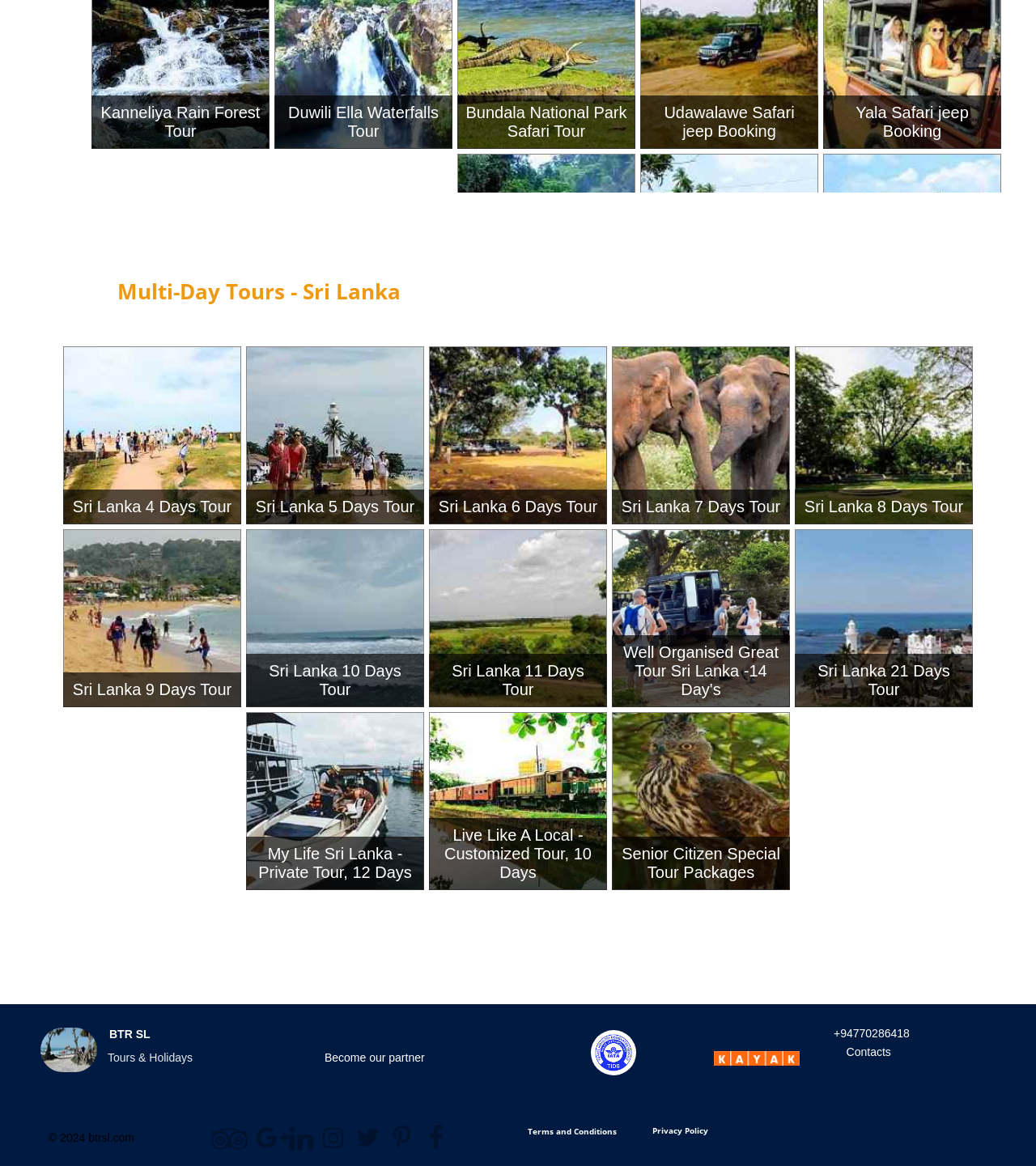Please determine the bounding box coordinates of the element to click in order to execute the following instruction: "Click on the 'Sri Lanka 4 Days Tour' link". The coordinates should be four float numbers between 0 and 1, specified as [left, top, right, bottom].

[0.059, 0.295, 0.235, 0.452]